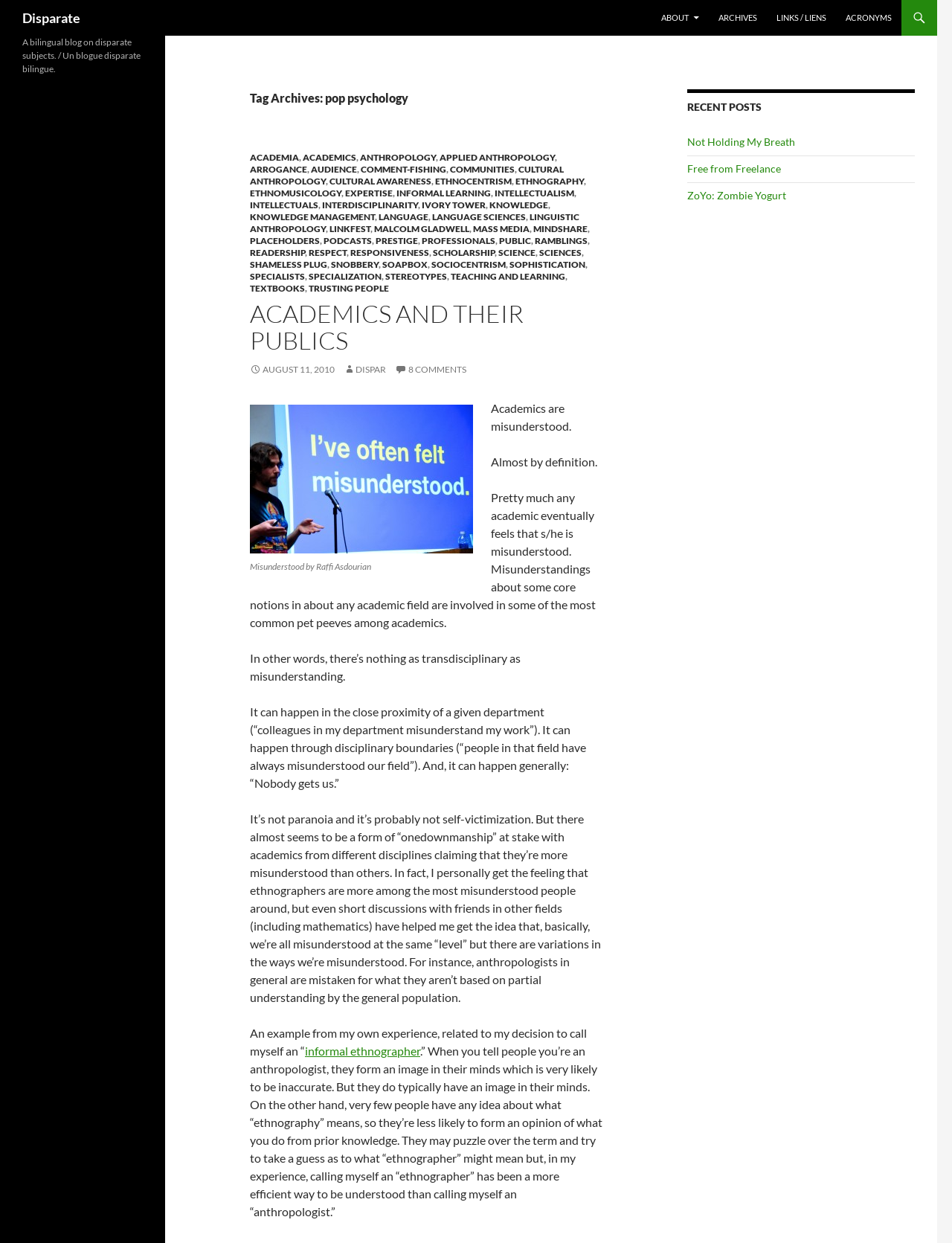Determine the bounding box coordinates for the area that should be clicked to carry out the following instruction: "read about POP PSYCHOLOGY".

[0.262, 0.072, 0.633, 0.086]